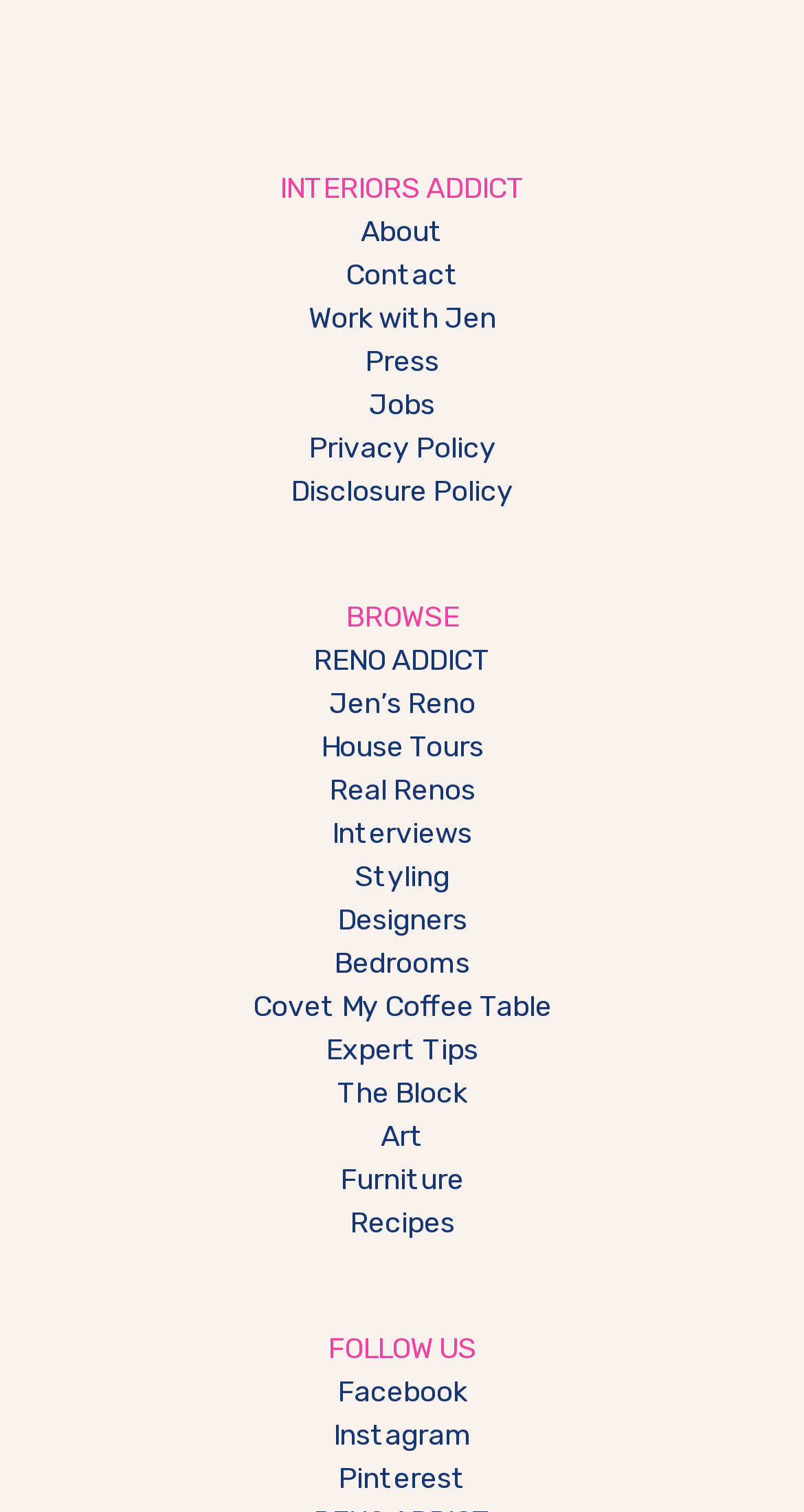Can you specify the bounding box coordinates of the area that needs to be clicked to fulfill the following instruction: "Browse RENO ADDICT"?

[0.39, 0.425, 0.61, 0.448]